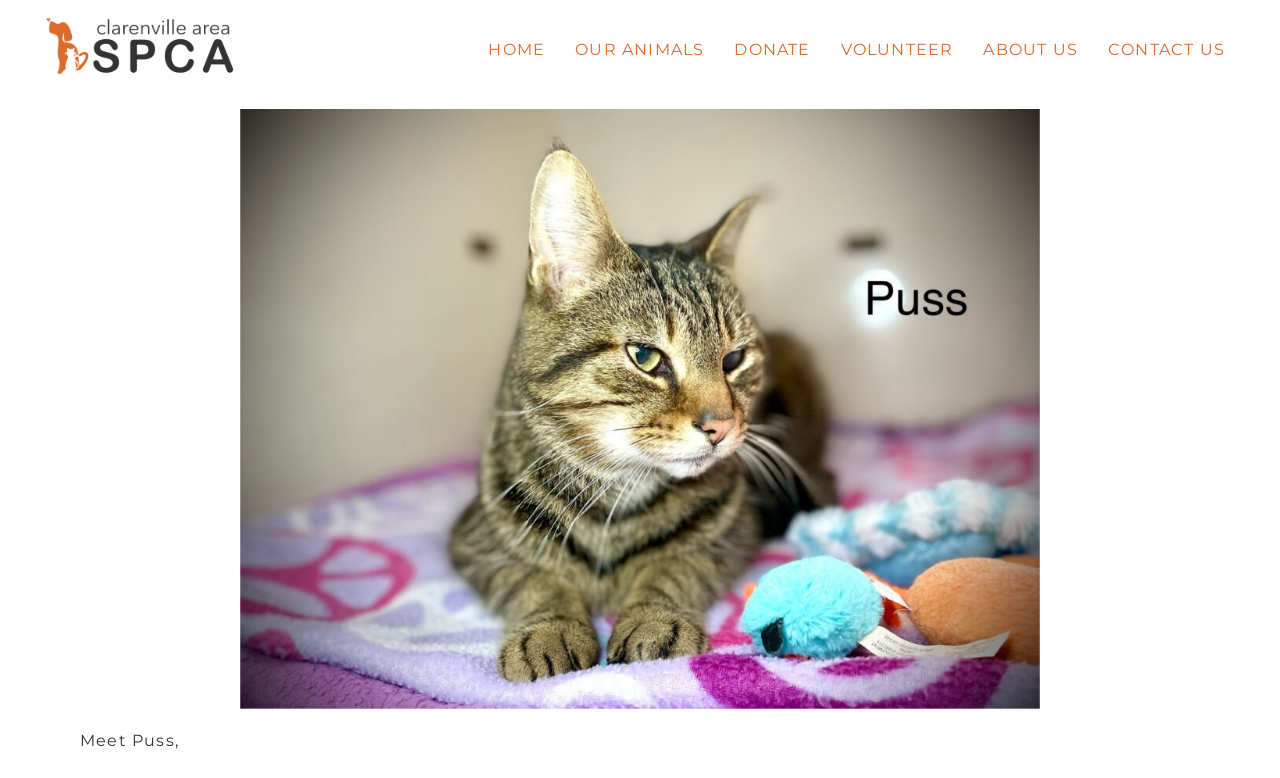How many navigation links are there?
Please interpret the details in the image and answer the question thoroughly.

I counted the number of links in the navigation menu, which are HOME, OUR ANIMALS, DONATE, VOLUNTEER, ABOUT US, and CONTACT US.